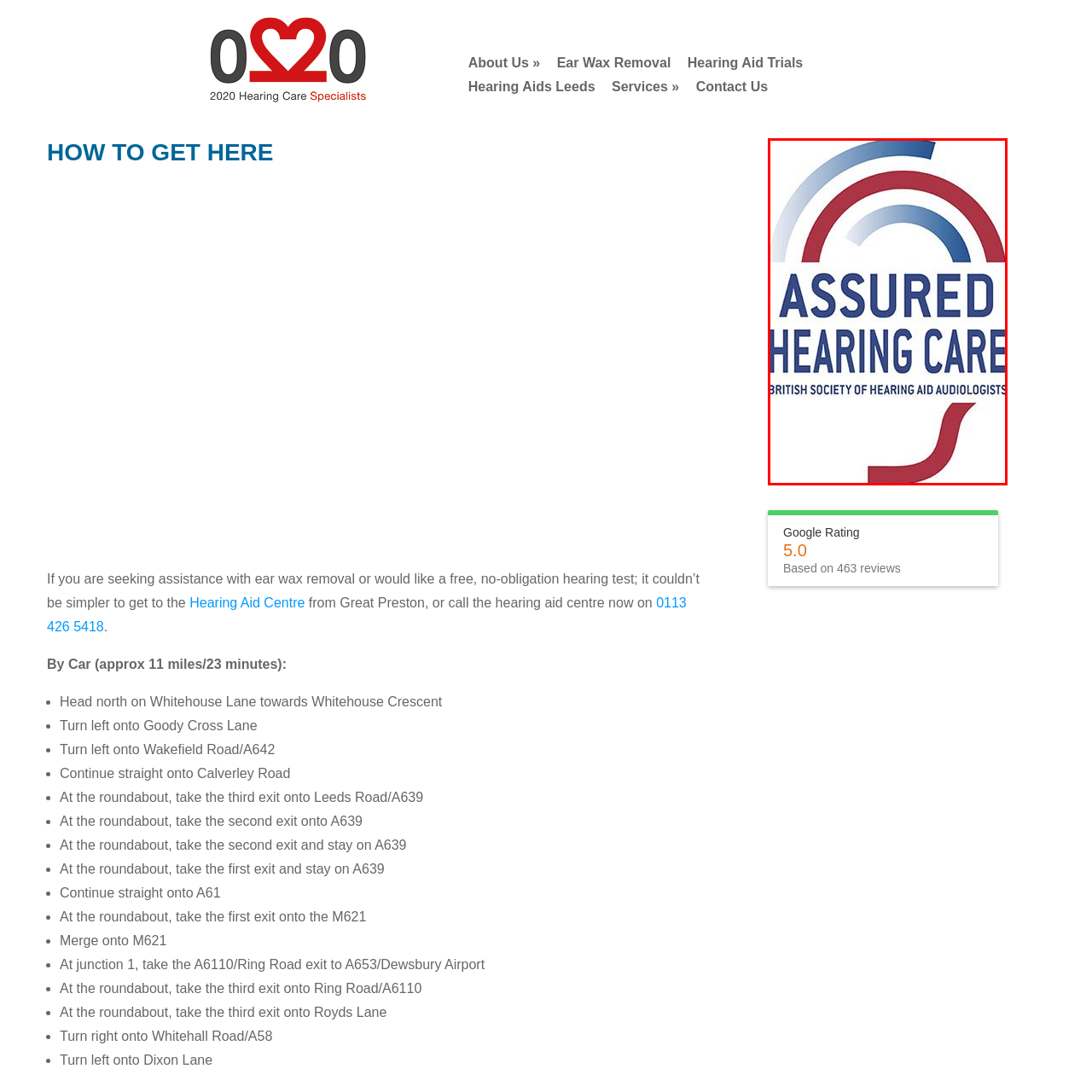Examine the area surrounded by the red box and describe it in detail.

The image depicts the logo of the British Society of Hearing Aid Audiologists, featuring a modern design that includes the phrase "ASSURED HEARING CARE." The logo is characterized by a combination of blue and red curved lines above the text, representing professionalism and reliability in hearing care services. Beneath the main text, the organization's name is clearly stated in a bold font, emphasizing its authority in the audiology field. This logo serves as a symbol of trust and quality for those seeking hearing aid services and assistance.